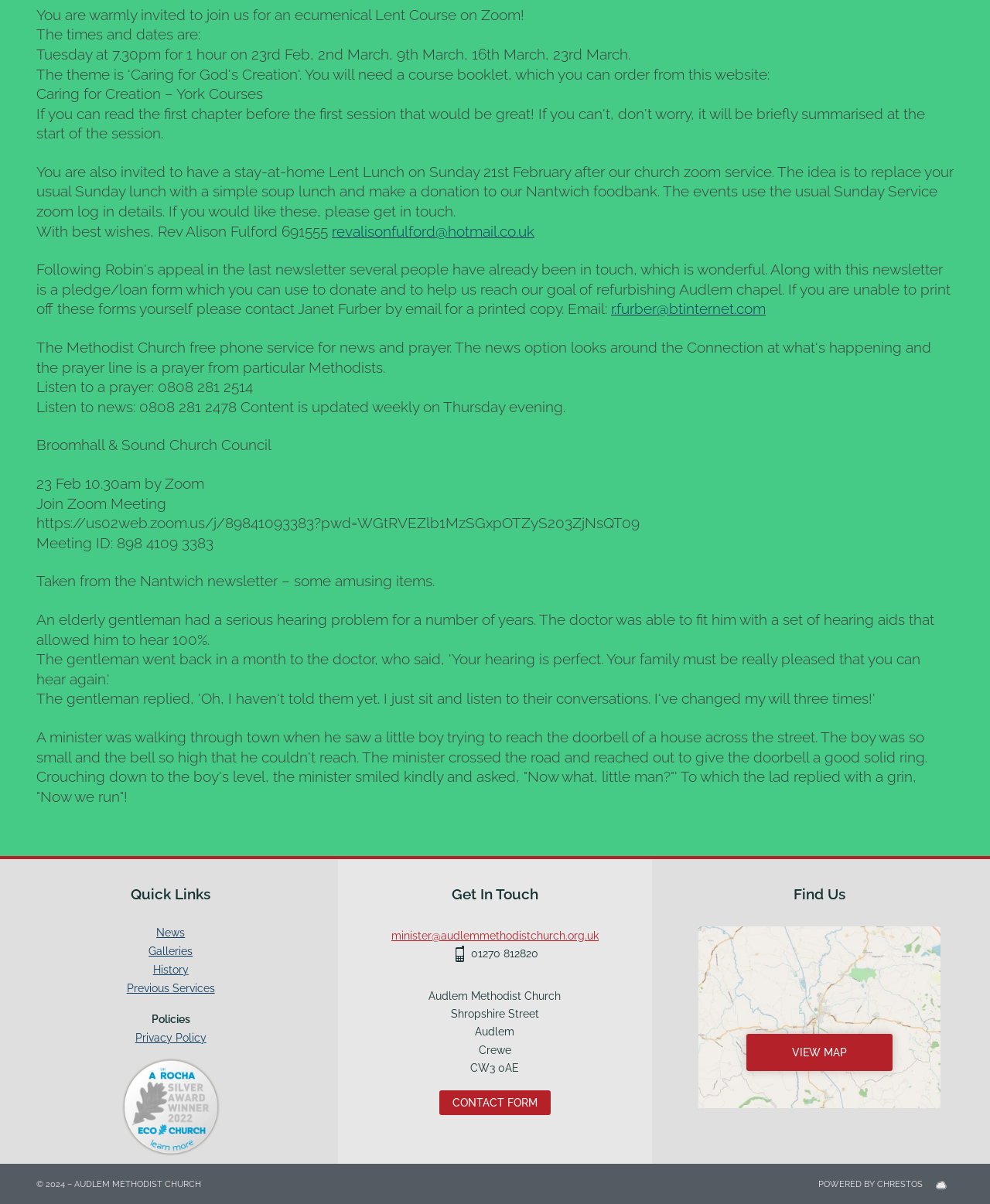What is the email address of Rev Alison Fulford?
Refer to the image and provide a one-word or short phrase answer.

revalisonfulford@hotmail.co.uk